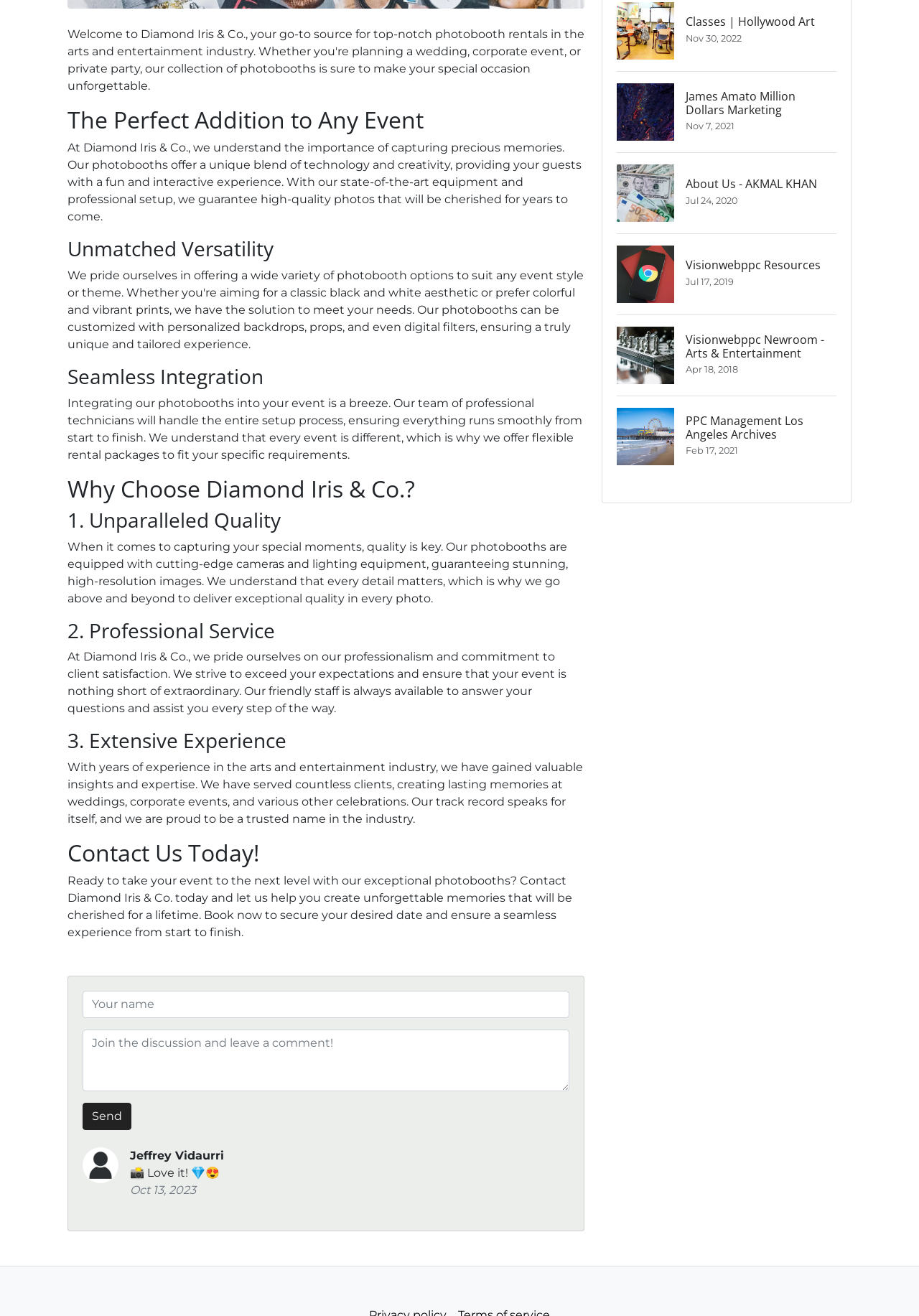Identify the bounding box for the UI element specified in this description: "Visionwebppc Resources Jul 17, 2019". The coordinates must be four float numbers between 0 and 1, formatted as [left, top, right, bottom].

[0.671, 0.177, 0.91, 0.239]